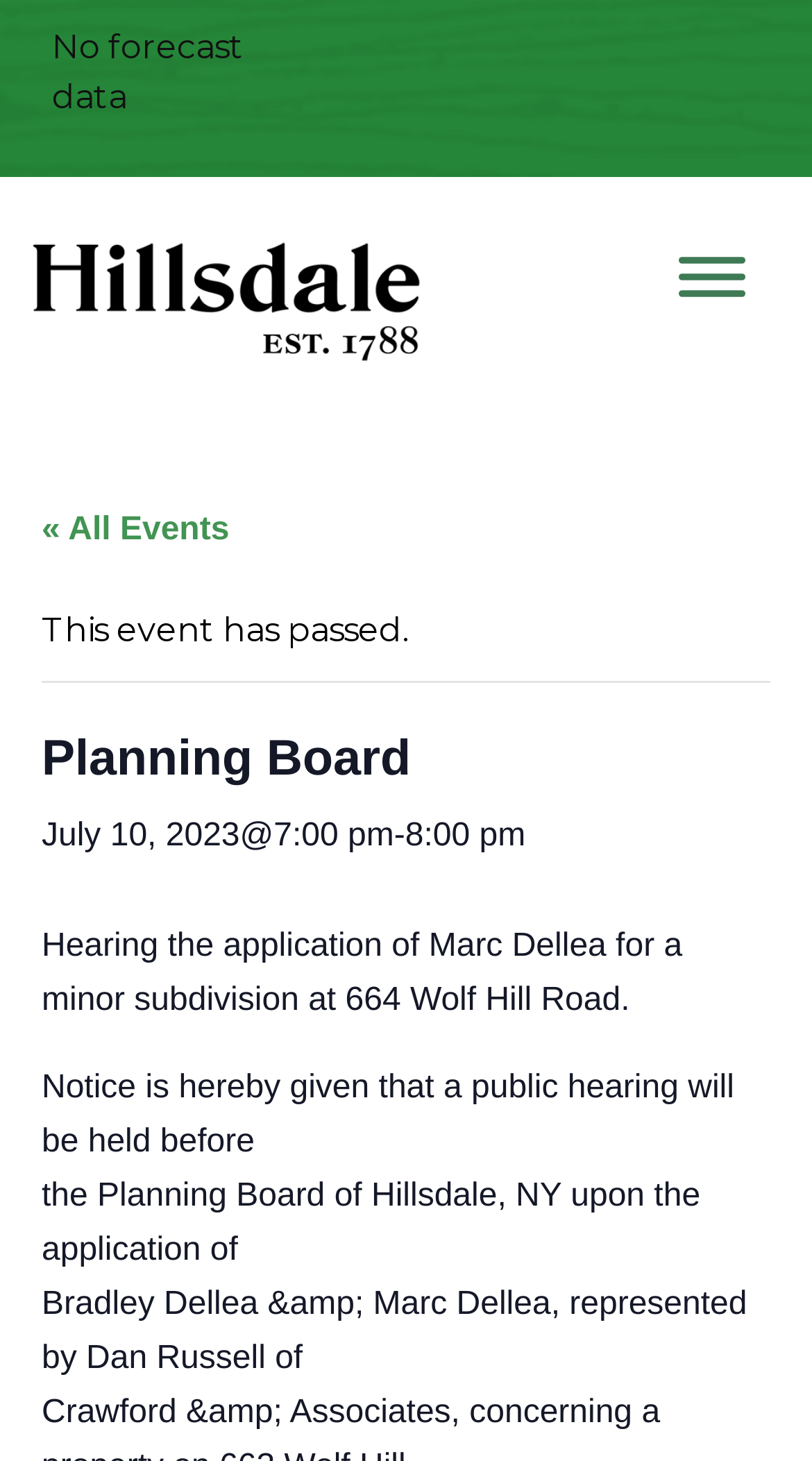Given the content of the image, can you provide a detailed answer to the question?
What is the type of event being described?

Based on the event description, I determined that the type of event being described is a public hearing, which is being held before the Planning Board of Hillsdale, NY.